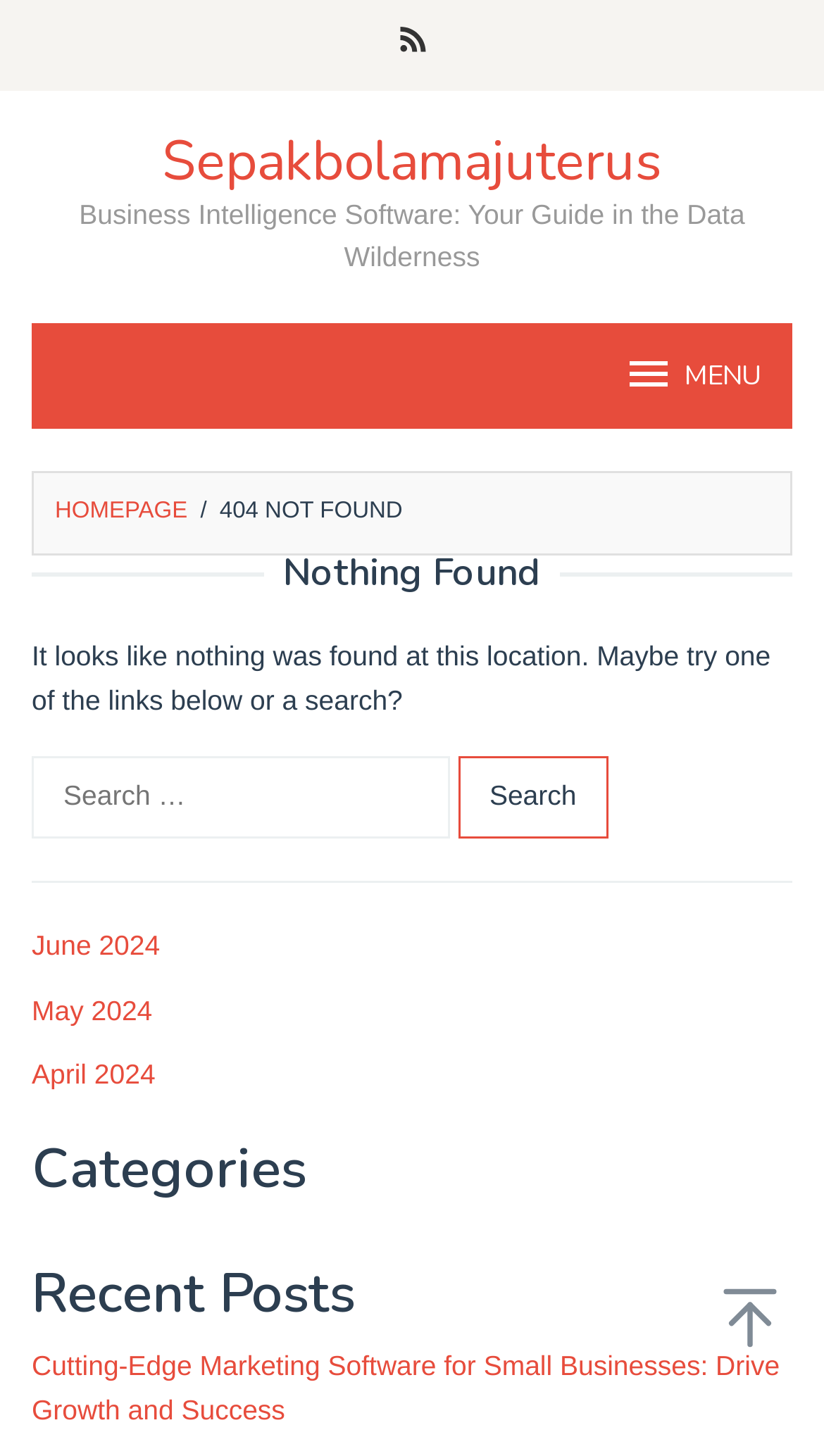Determine the bounding box coordinates of the clickable region to carry out the instruction: "Go to the homepage".

[0.067, 0.342, 0.228, 0.36]